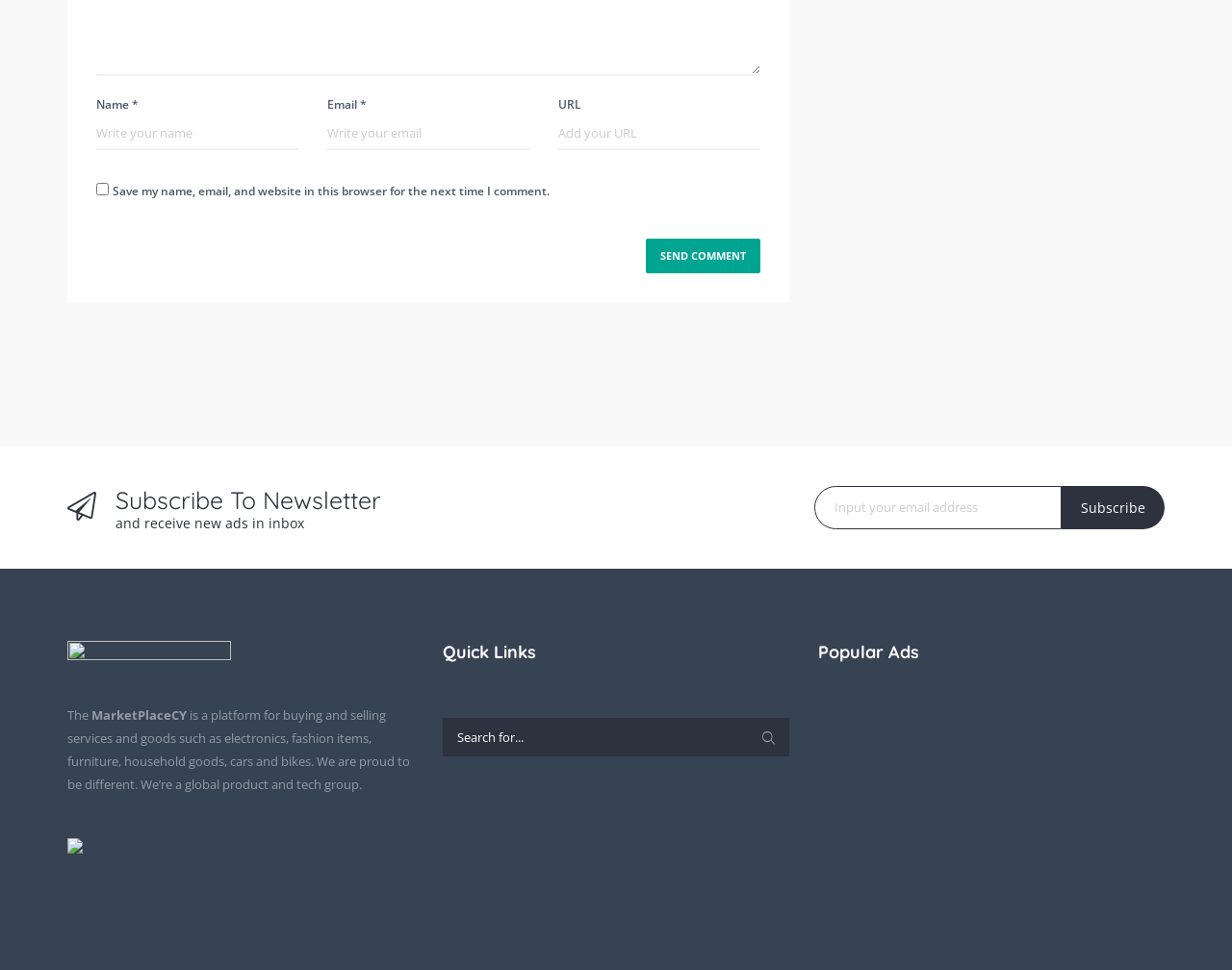Provide the bounding box coordinates for the UI element that is described by this text: "Displaying an L&L template". The coordinates should be in the form of four float numbers between 0 and 1: [left, top, right, bottom].

None